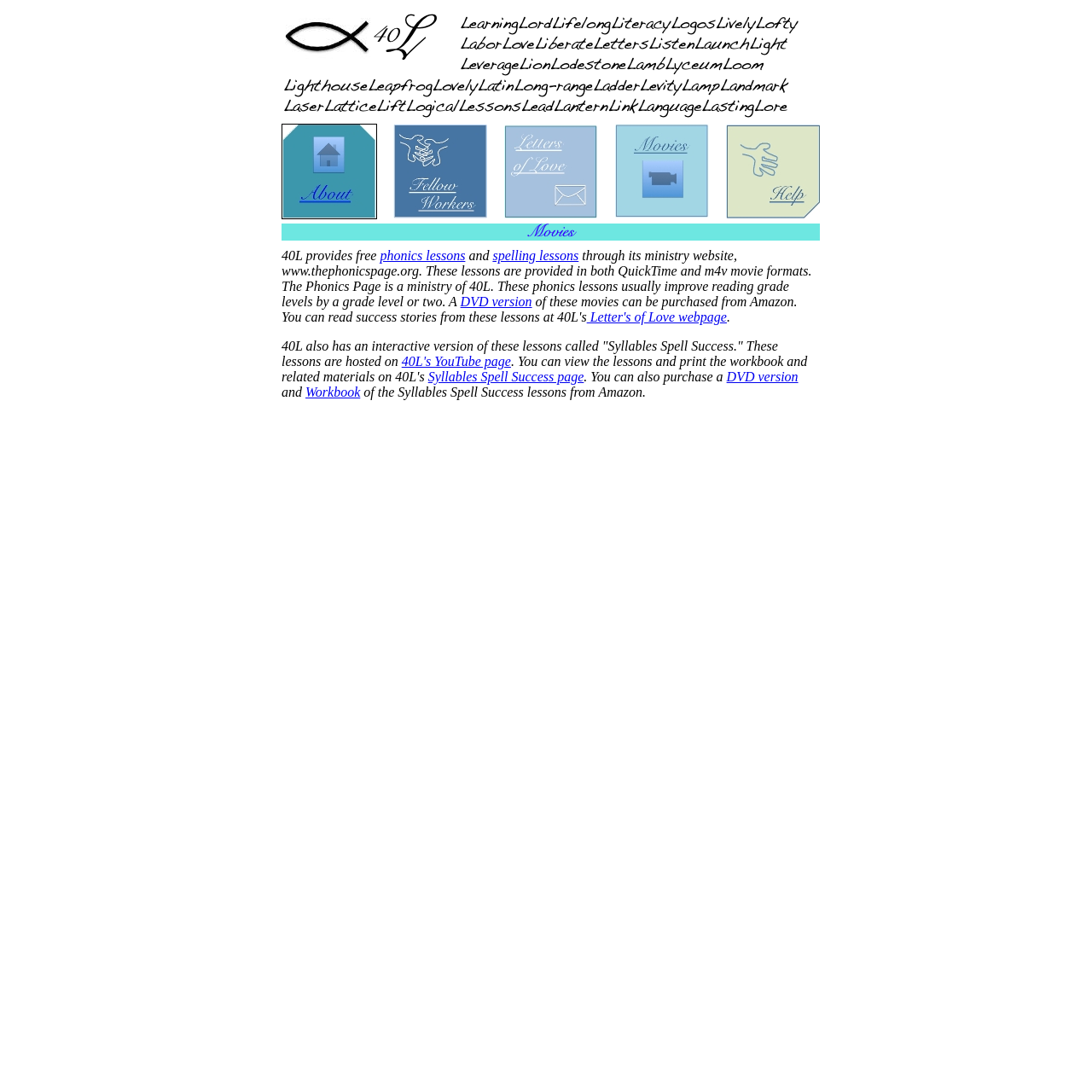Where can the DVD version of the phonics lessons be purchased?
Based on the image, provide your answer in one word or phrase.

Amazon